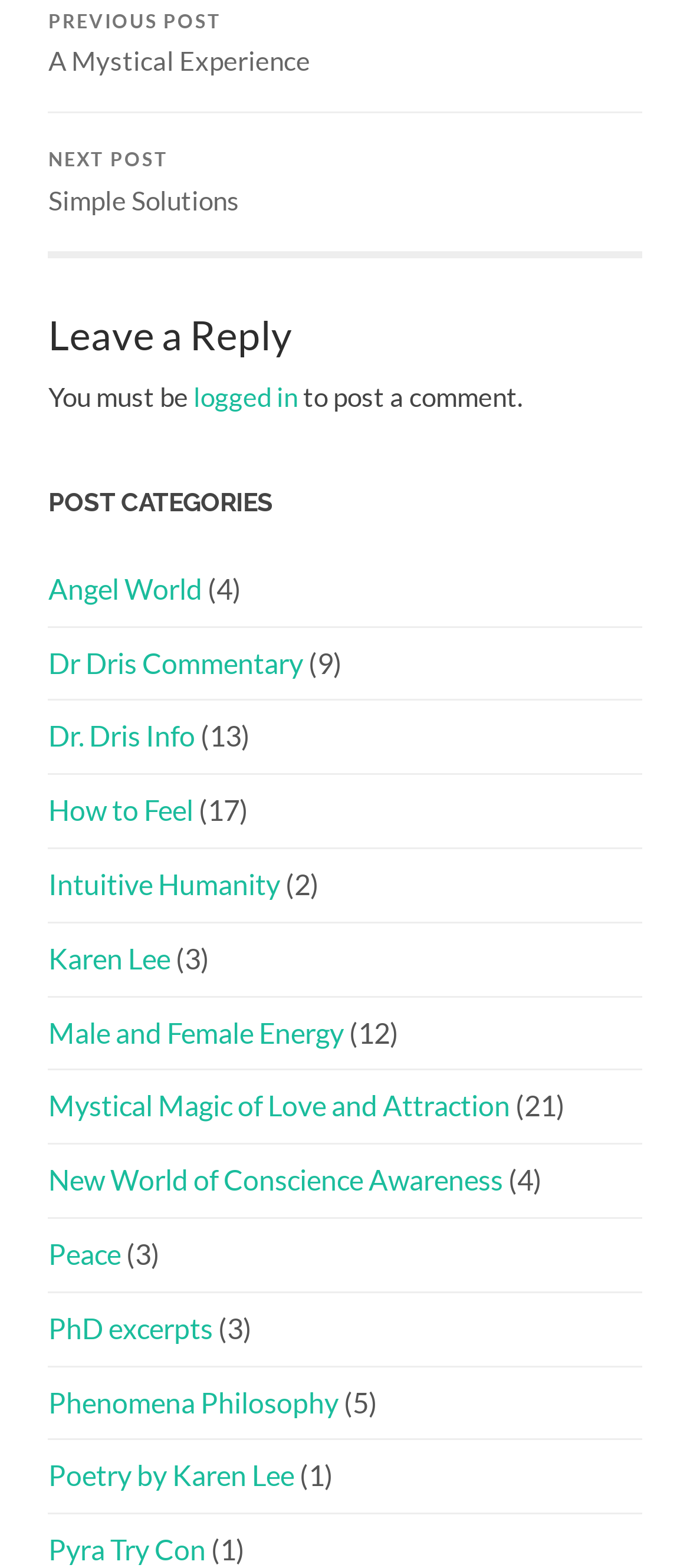How many post categories are there?
Based on the screenshot, provide your answer in one word or phrase.

13